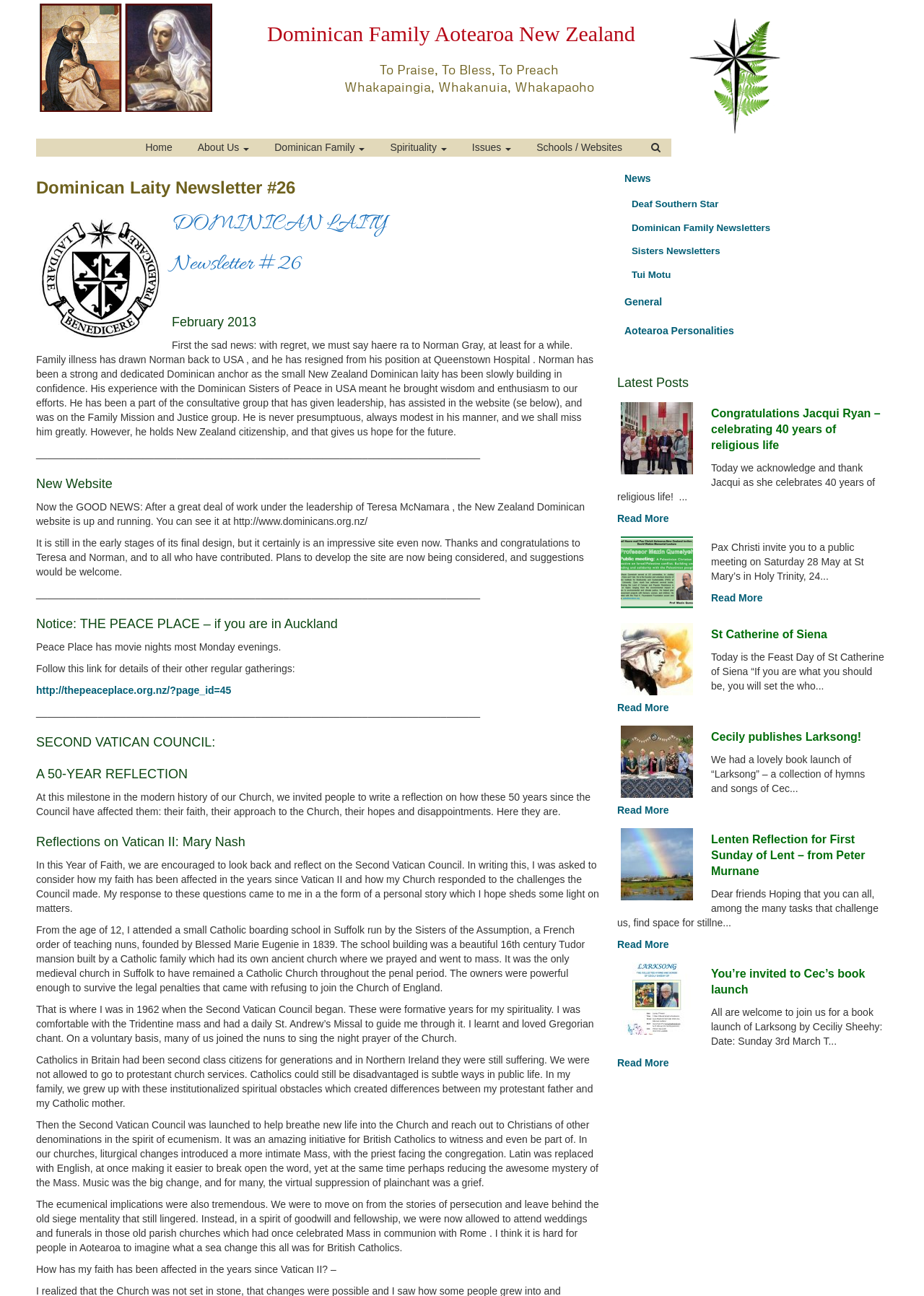Articulate a complete and detailed caption of the webpage elements.

The webpage is a newsletter from the Dominican Laity, a Catholic organization. At the top, there is a logo image and a heading that reads "Dominican Family Aotearoa New Zealand" followed by a subtitle "To Praise, To Bless, To Preach Whakapaingia, Whakanuia, Whakapaoho". Below this, there are several links to different sections of the website, including "Home", "Spirituality", "Issues", and "Schools / Websites".

The main content of the newsletter is divided into several sections. The first section is a farewell message to Norman Gray, who has resigned from his position at Queenstown Hospital due to family illness. The section also acknowledges his contributions to the Dominican Laity.

The next section announces the launch of a new website for the Dominican Laity in New Zealand, which was developed under the leadership of Teresa McNamara. The section invites readers to explore the website and provide feedback.

Following this, there are several sections that provide updates on various events and activities, including a movie night at the Peace Place in Auckland, a reflection on the Second Vatican Council, and a personal story from Mary Nash about her faith journey.

The webpage also features a section called "Latest Posts", which includes several articles and news stories, each with a heading, a brief summary, and a "Read More" link. The articles cover a range of topics, including the celebration of 40 years of religious life by Jacqui Ryan, a public meeting by Pax Christi, and book launches by Cecily Sheehy and Peter Murnane.

Throughout the webpage, there are several images, including a logo image at the top, images accompanying the news articles, and a separator line dividing the different sections. The layout is clean and easy to navigate, with clear headings and concise summaries of each section.